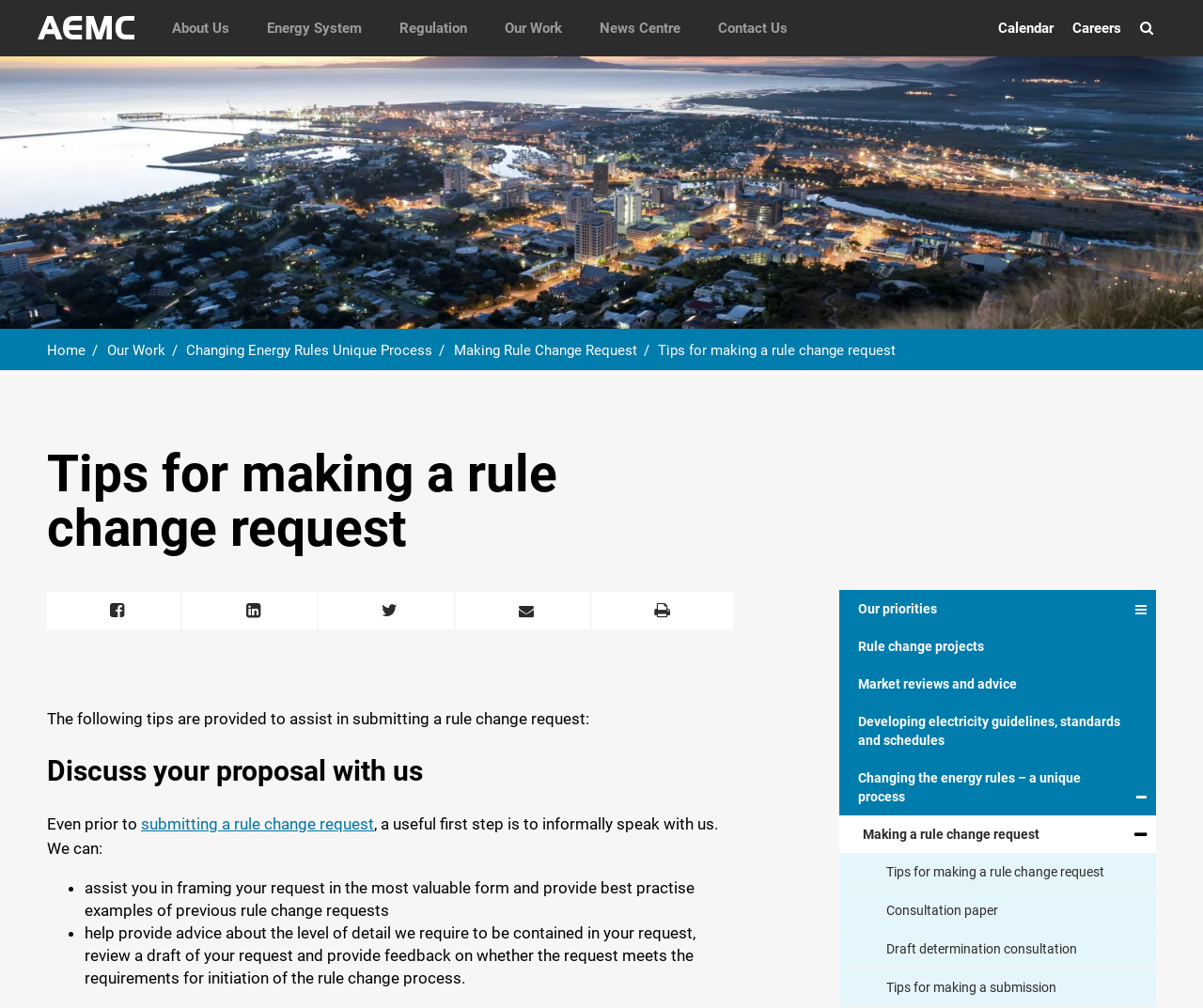Provide a brief response to the question below using one word or phrase:
What is the first step in making a rule change request?

Discuss your proposal with us